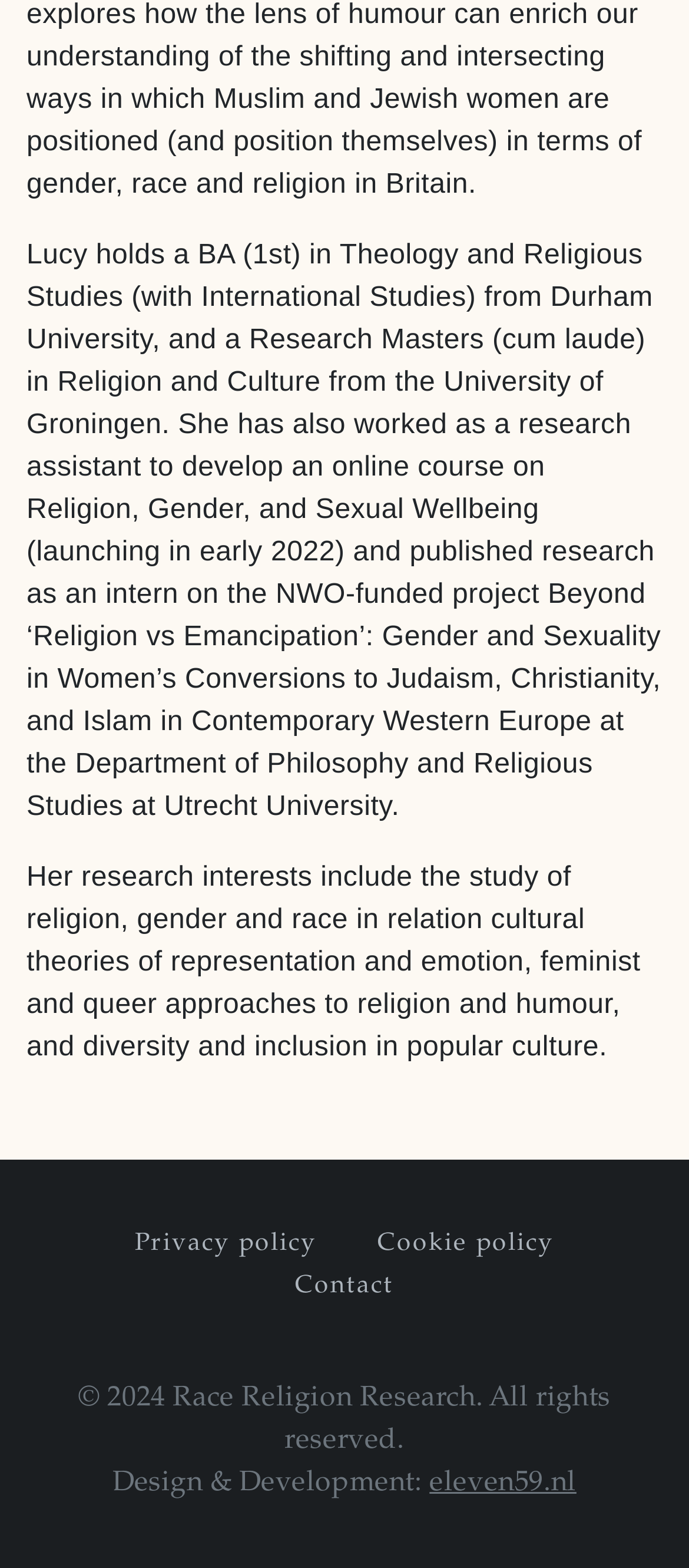What is the copyright year of the website?
Using the picture, provide a one-word or short phrase answer.

2024